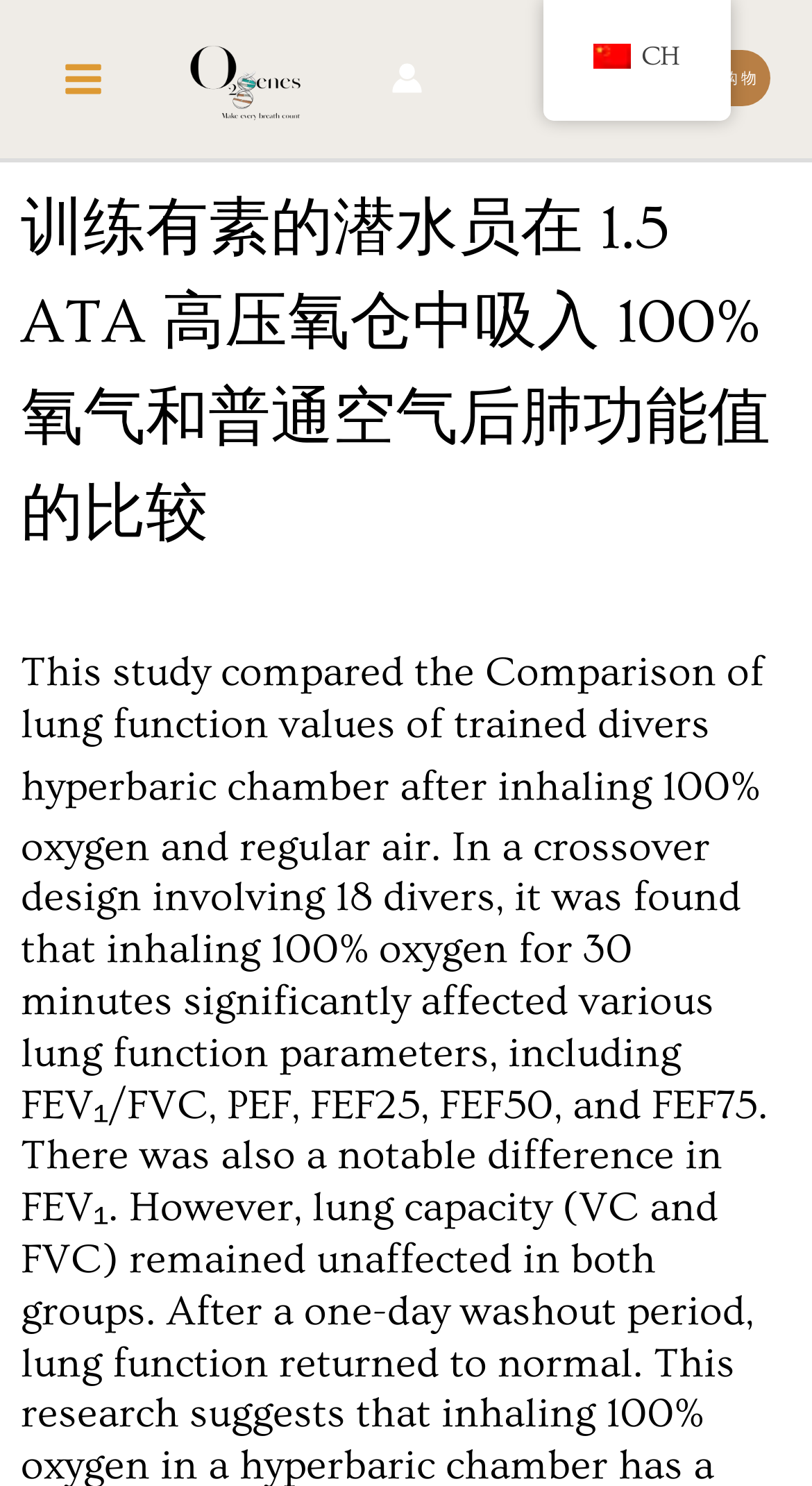What is the logo of O2genes? From the image, respond with a single word or brief phrase.

Fibonacci Logo